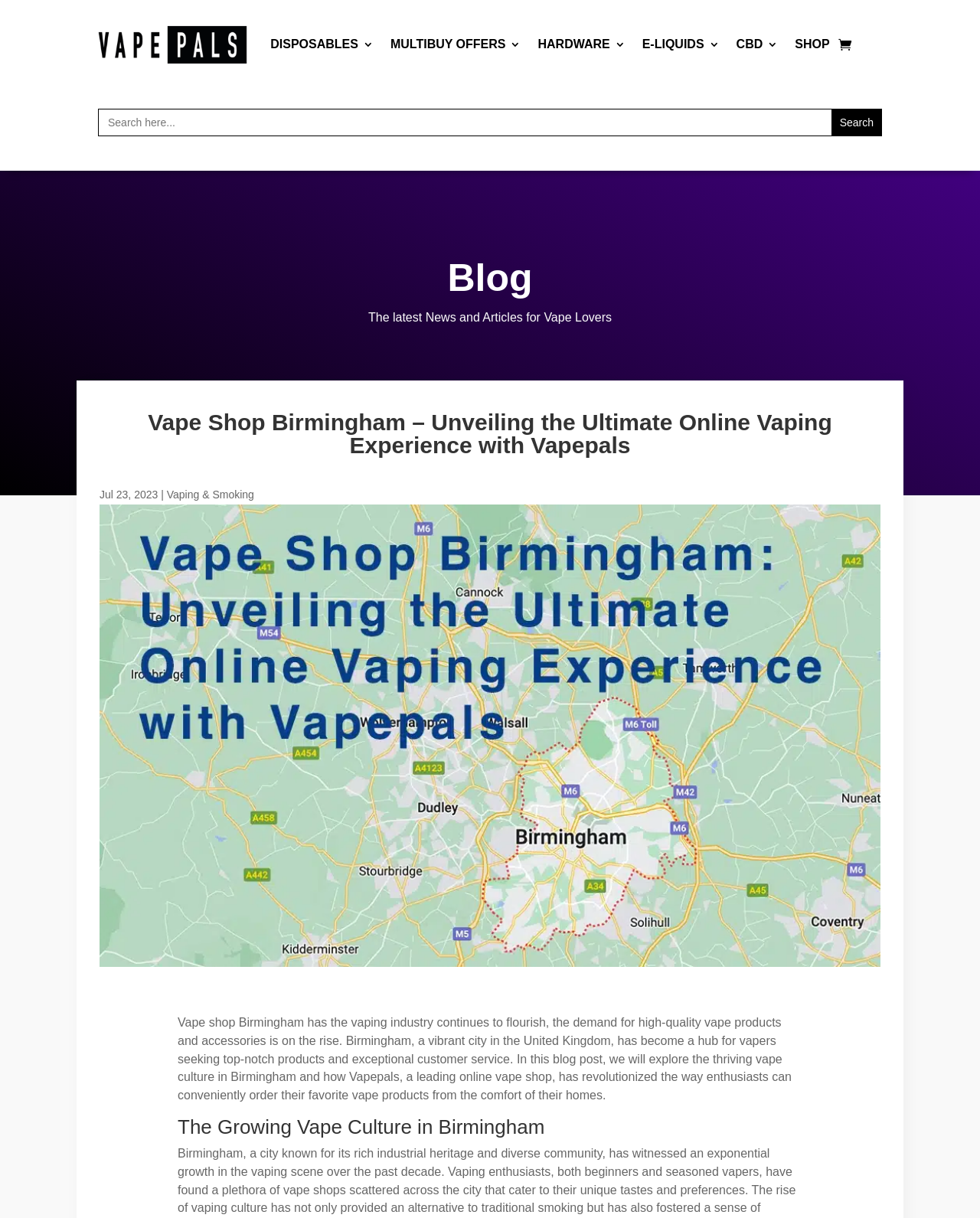Identify the bounding box coordinates of the region that needs to be clicked to carry out this instruction: "Search for products". Provide these coordinates as four float numbers ranging from 0 to 1, i.e., [left, top, right, bottom].

[0.1, 0.089, 0.9, 0.112]